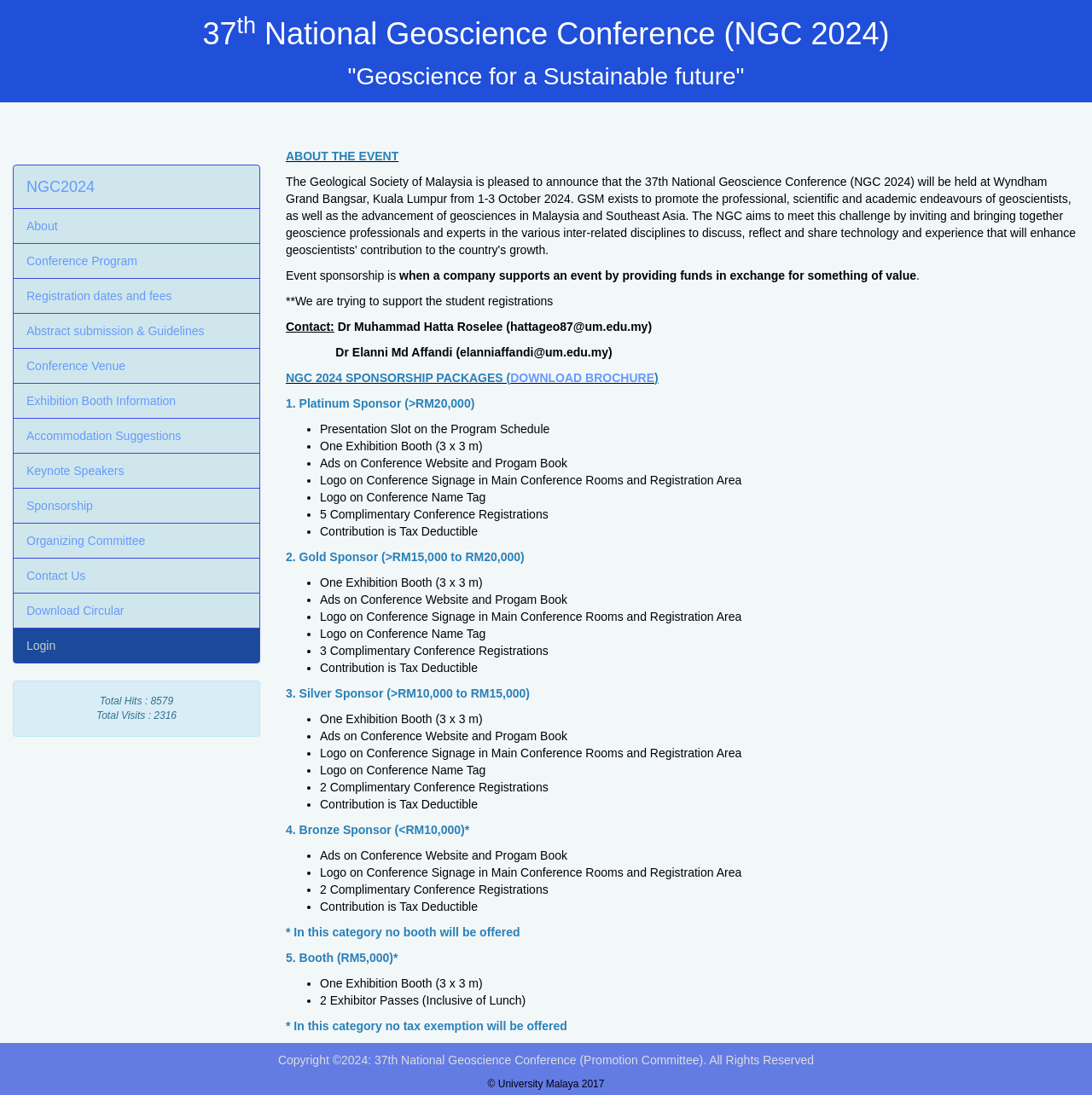Give a concise answer using only one word or phrase for this question:
What is the contribution range for a Gold Sponsor?

RM15,000 to RM20,000